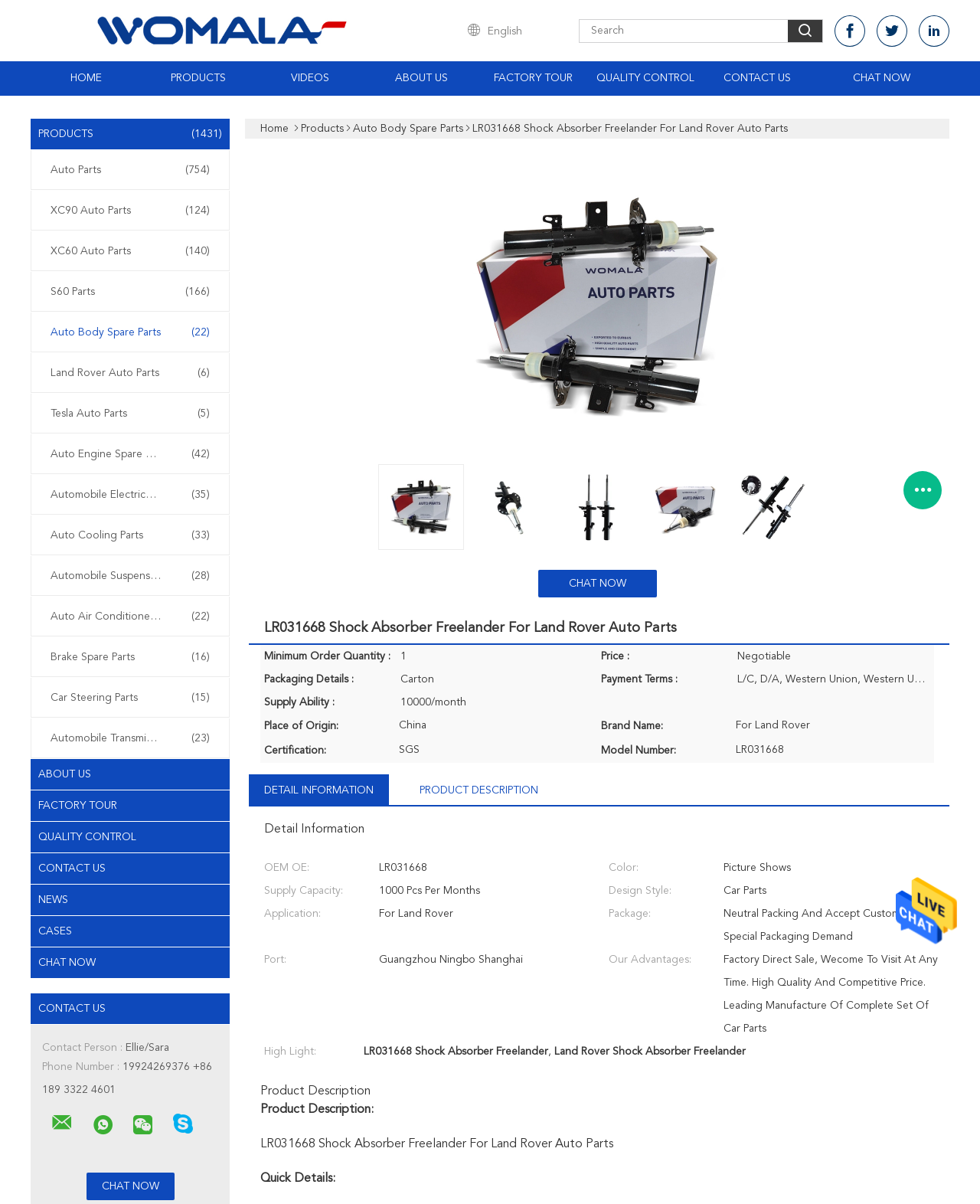What is the product category of LR031668 Shock Absorber?
Respond to the question with a single word or phrase according to the image.

Land Rover Auto Parts